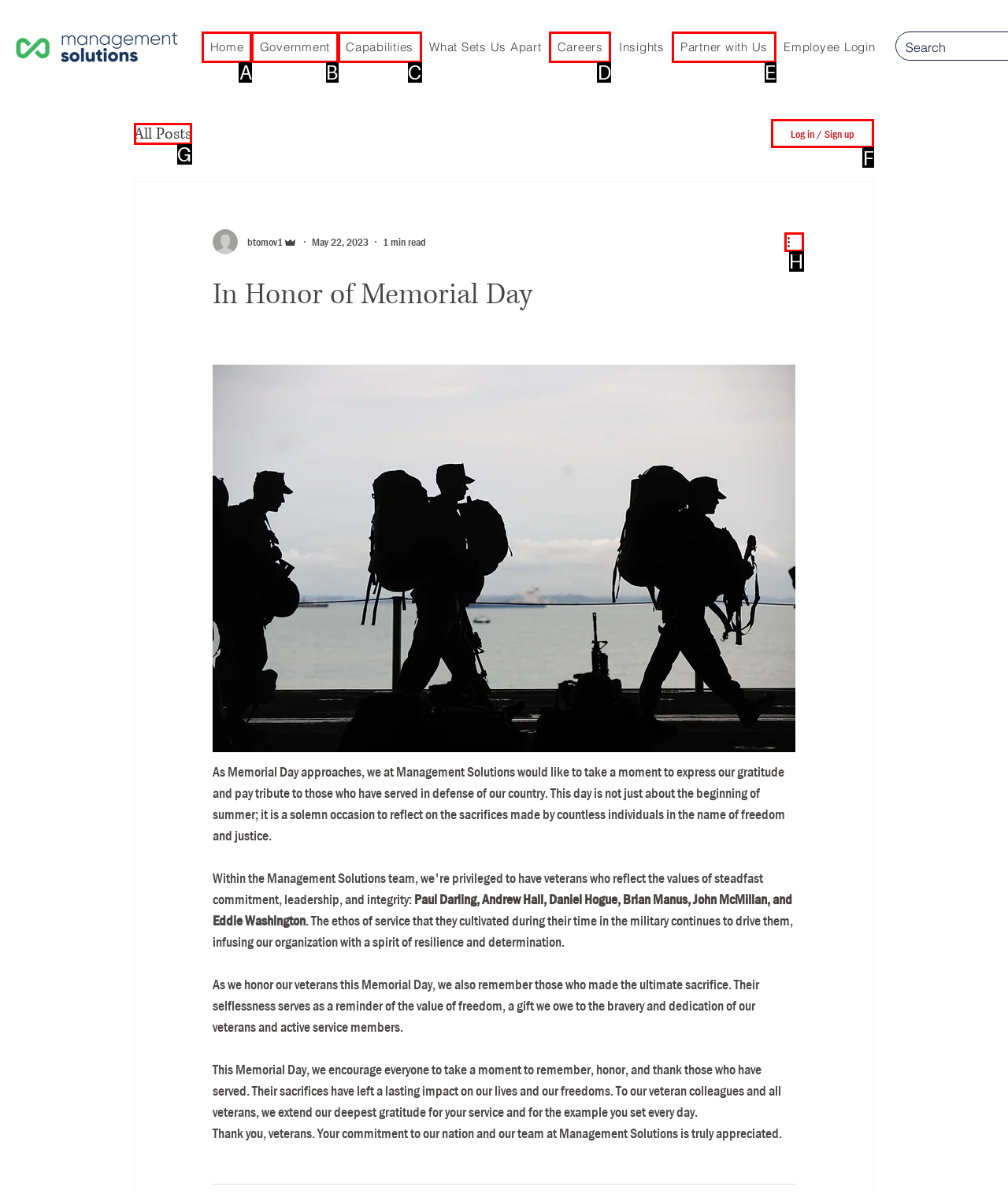Identify the correct UI element to click to follow this instruction: Log in or sign up
Respond with the letter of the appropriate choice from the displayed options.

F